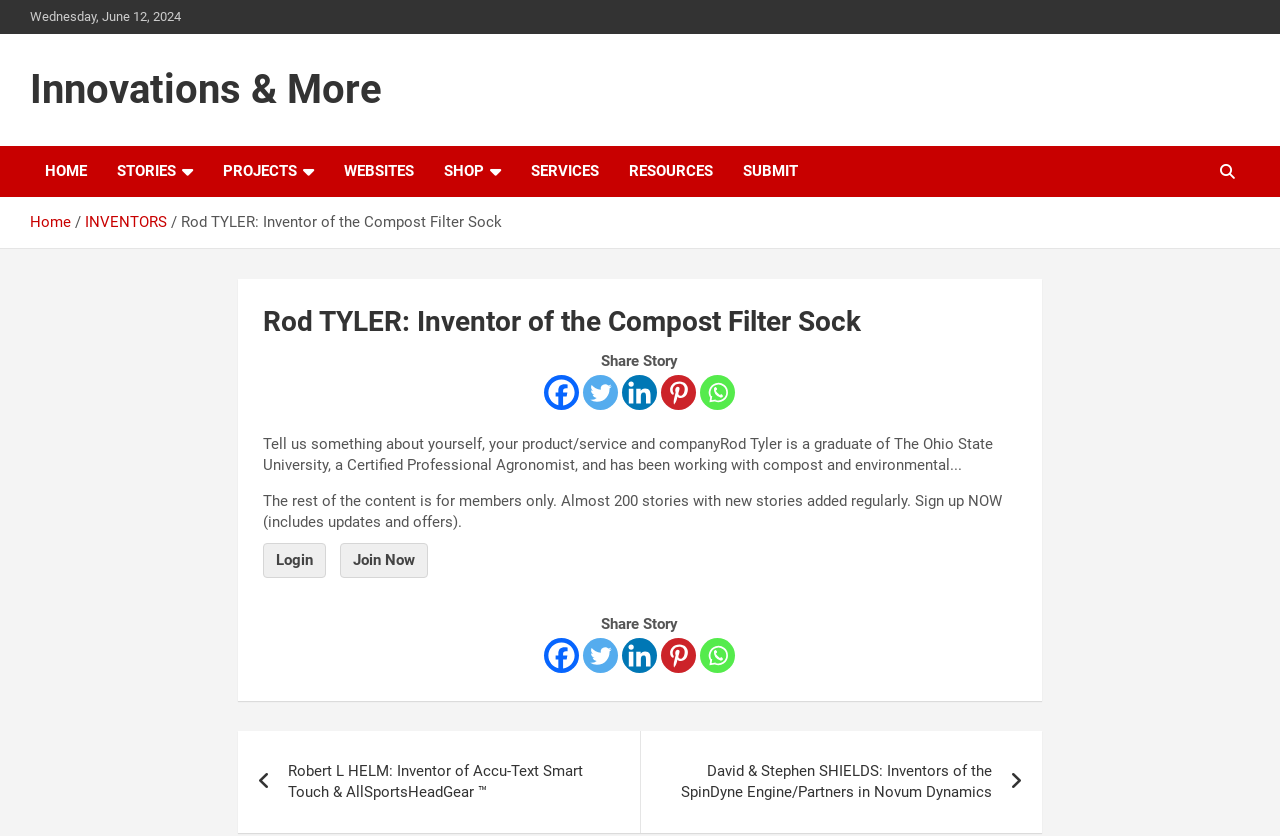What is the date displayed on the webpage?
Use the information from the screenshot to give a comprehensive response to the question.

I found the date by looking at the StaticText element with the text 'Wednesday, June 12, 2024' at the top of the webpage.